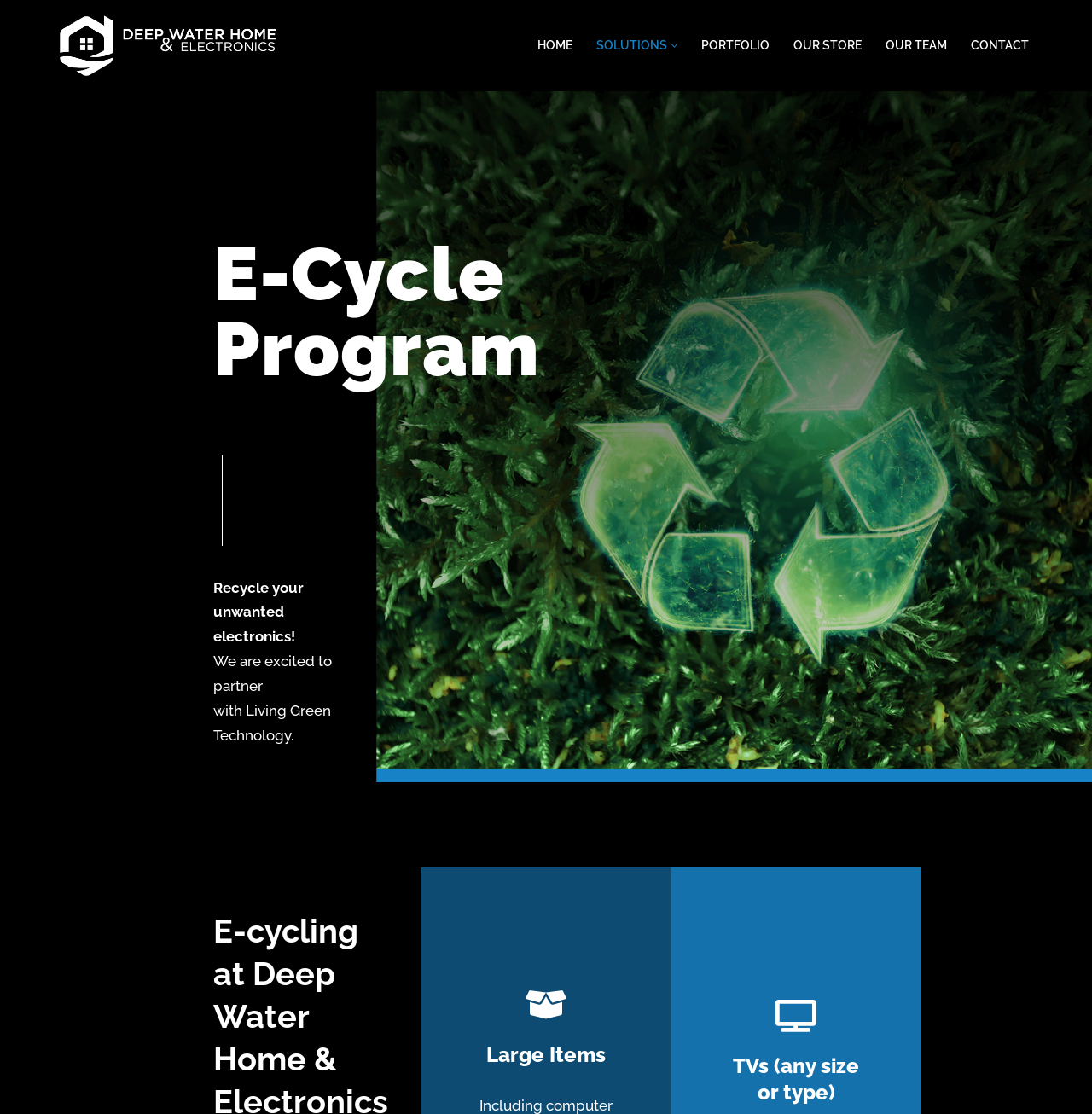Please identify the bounding box coordinates of the area that needs to be clicked to fulfill the following instruction: "Open the 'SOLUTIONS' submenu."

[0.546, 0.031, 0.611, 0.05]